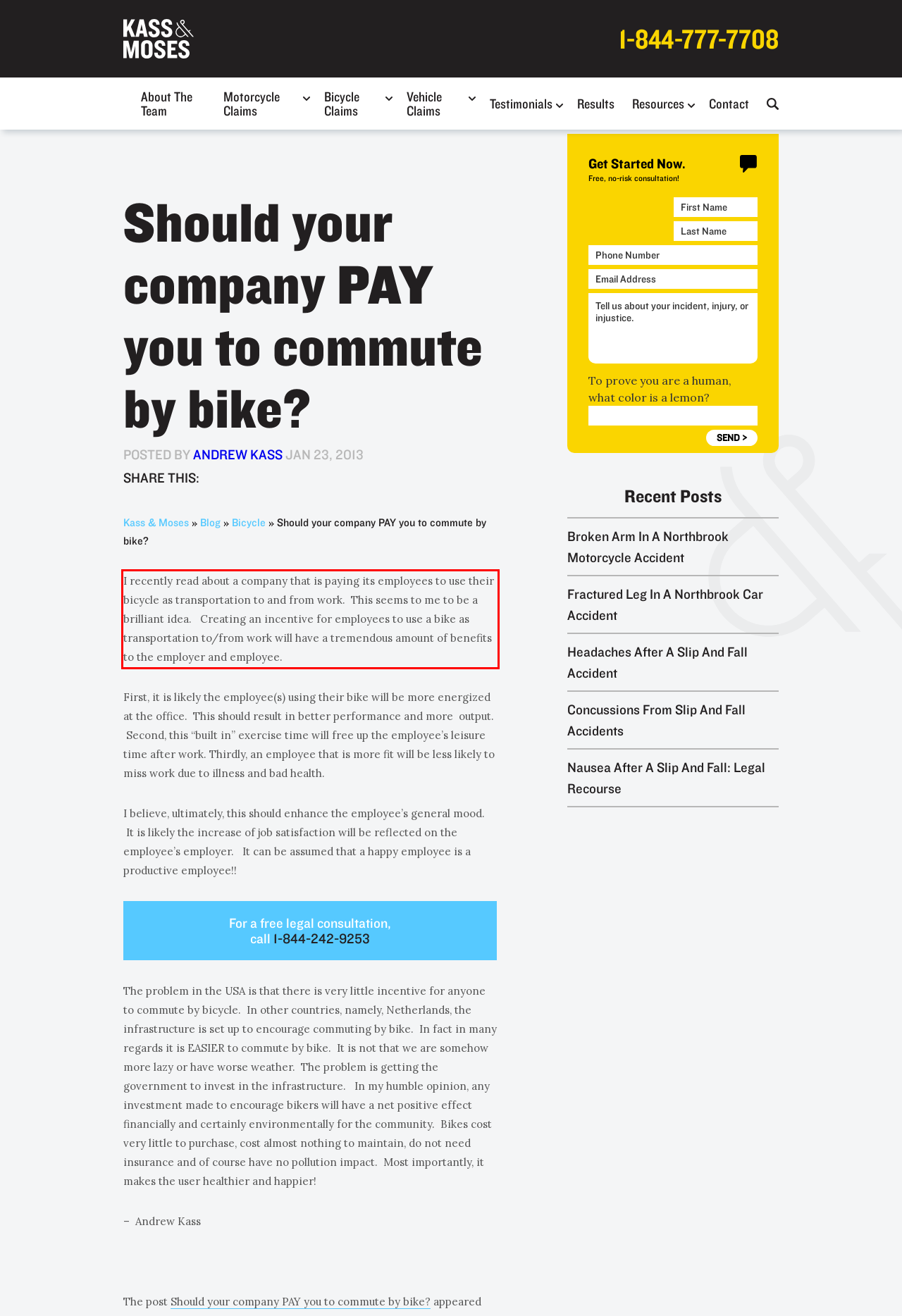With the provided screenshot of a webpage, locate the red bounding box and perform OCR to extract the text content inside it.

I recently read about a company that is paying its employees to use their bicycle as transportation to and from work. This seems to me to be a brilliant idea. Creating an incentive for employees to use a bike as transportation to/from work will have a tremendous amount of benefits to the employer and employee.